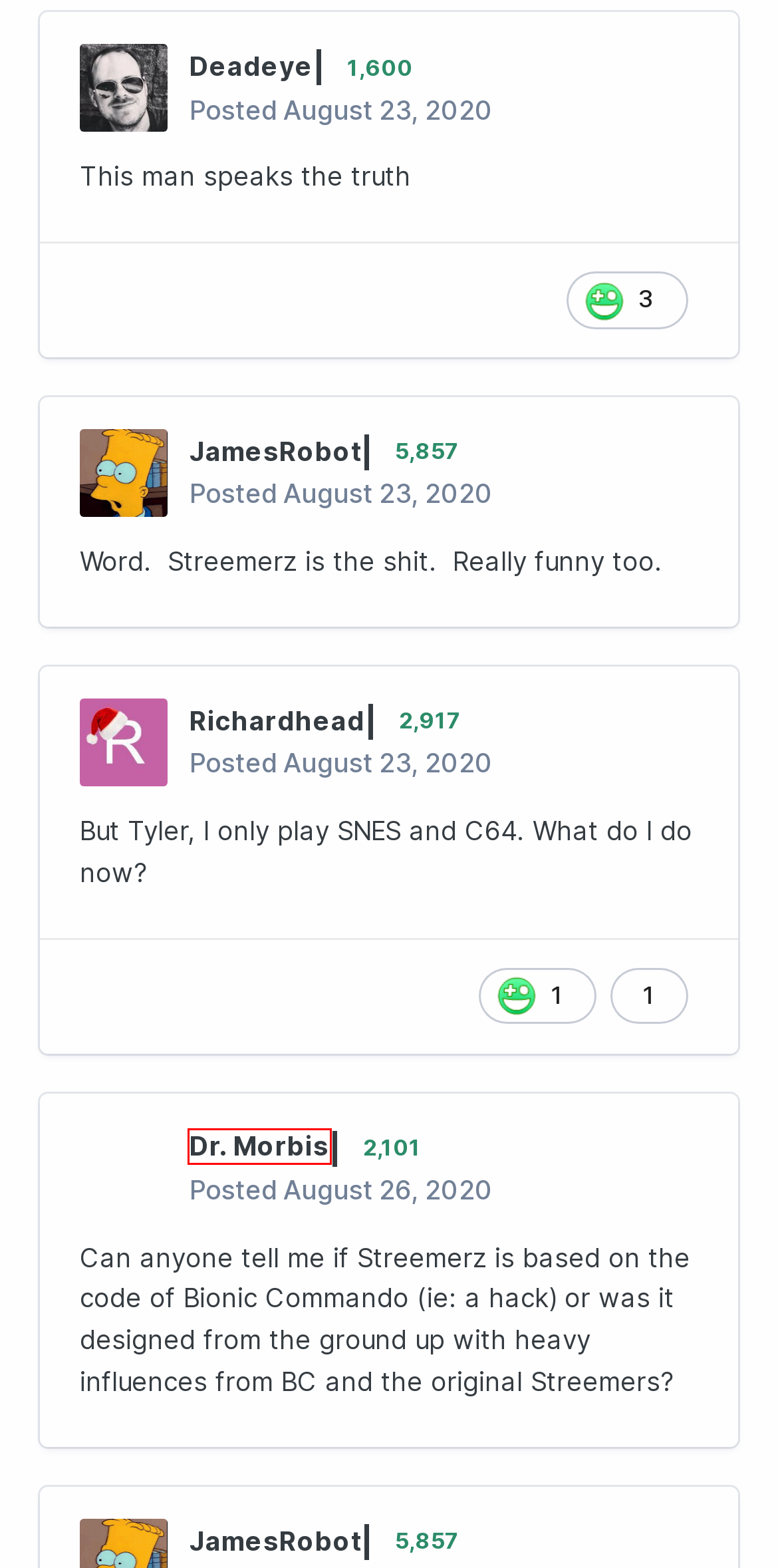You have been given a screenshot of a webpage with a red bounding box around a UI element. Select the most appropriate webpage description for the new webpage that appears after clicking the element within the red bounding box. The choices are:
A. Dr. Morbis - Video Game Sage
B. JamesRobot - Video Game Sage
C. Deadeye - Video Game Sage
D. Sign In - Video Game Sage
E. Richardhead - Video Game Sage
F. DefaultGen - Video Game Sage
G. Why Haven’t You Played Streemerz Yet? - Video Game Sage
H. Blogs - Video Game Sage

A